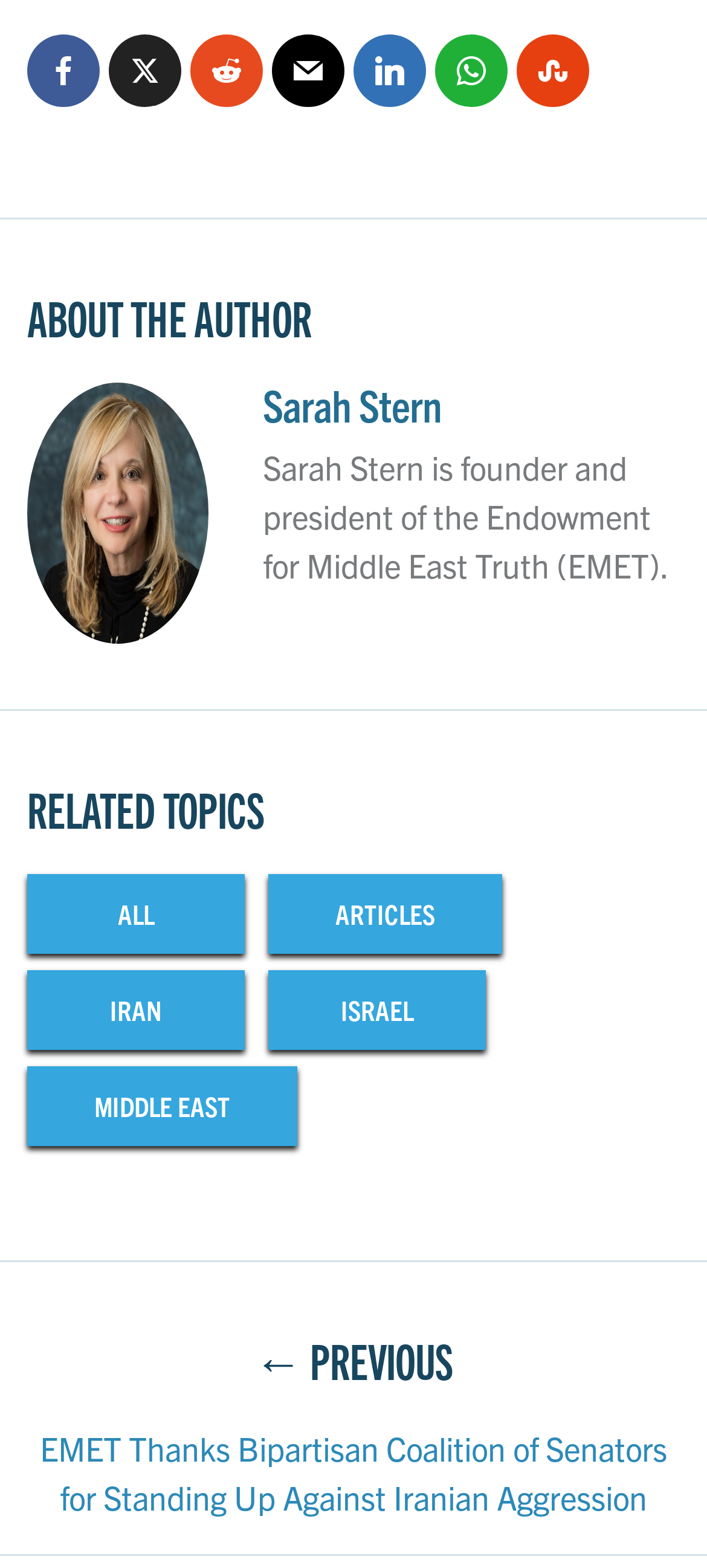What is the topic of the previous article?
Based on the image, answer the question in a detailed manner.

The topic of the previous article can be found at the bottom of the webpage, in the section '← PREVIOUS'. This section contains a link element with the text 'EMET Thanks Bipartisan Coalition of Senators for Standing Up Against Iranian Aggression'.